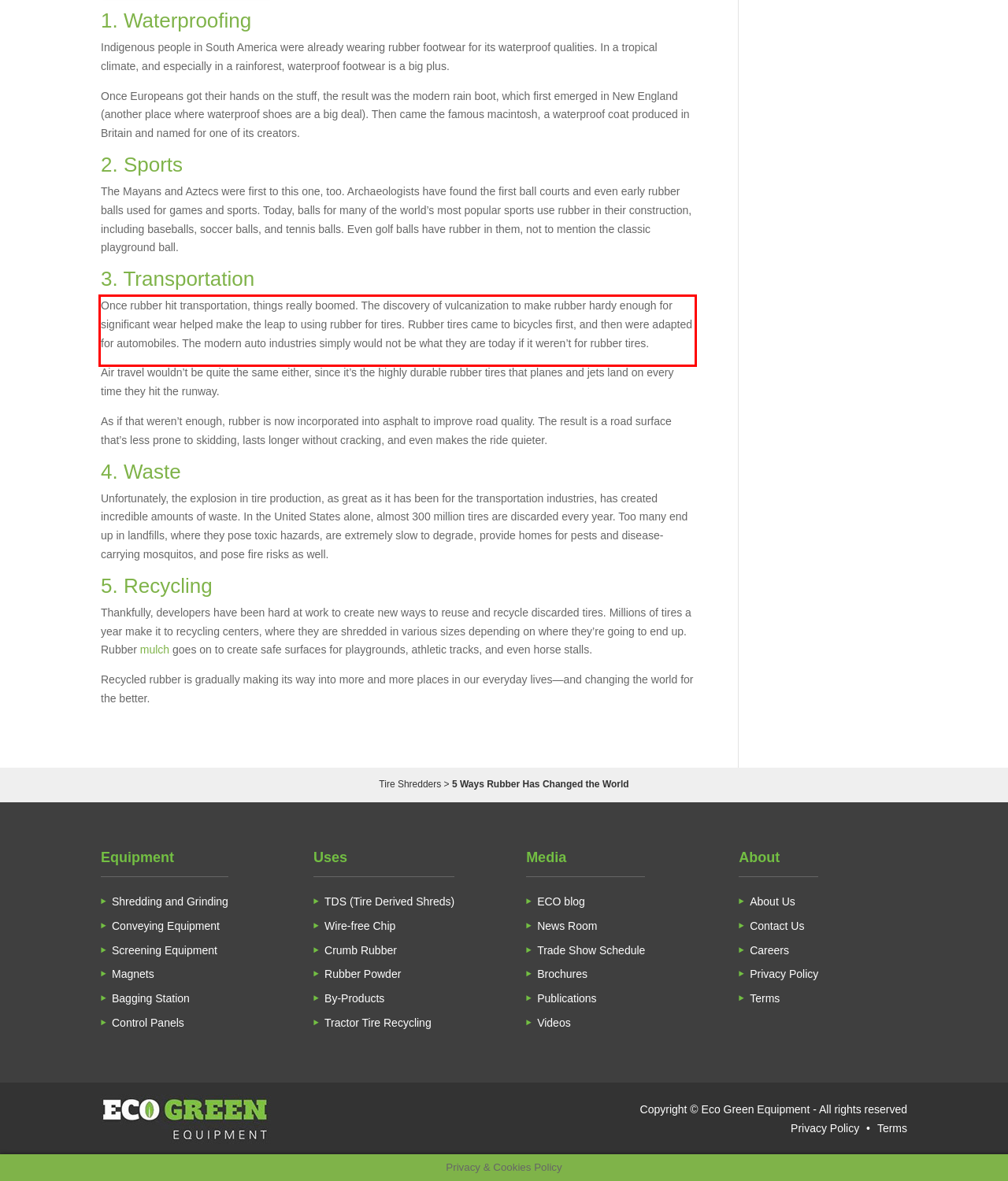You have a screenshot of a webpage, and there is a red bounding box around a UI element. Utilize OCR to extract the text within this red bounding box.

Once rubber hit transportation, things really boomed. The discovery of vulcanization to make rubber hardy enough for significant wear helped make the leap to using rubber for tires. Rubber tires came to bicycles first, and then were adapted for automobiles. The modern auto industries simply would not be what they are today if it weren’t for rubber tires.